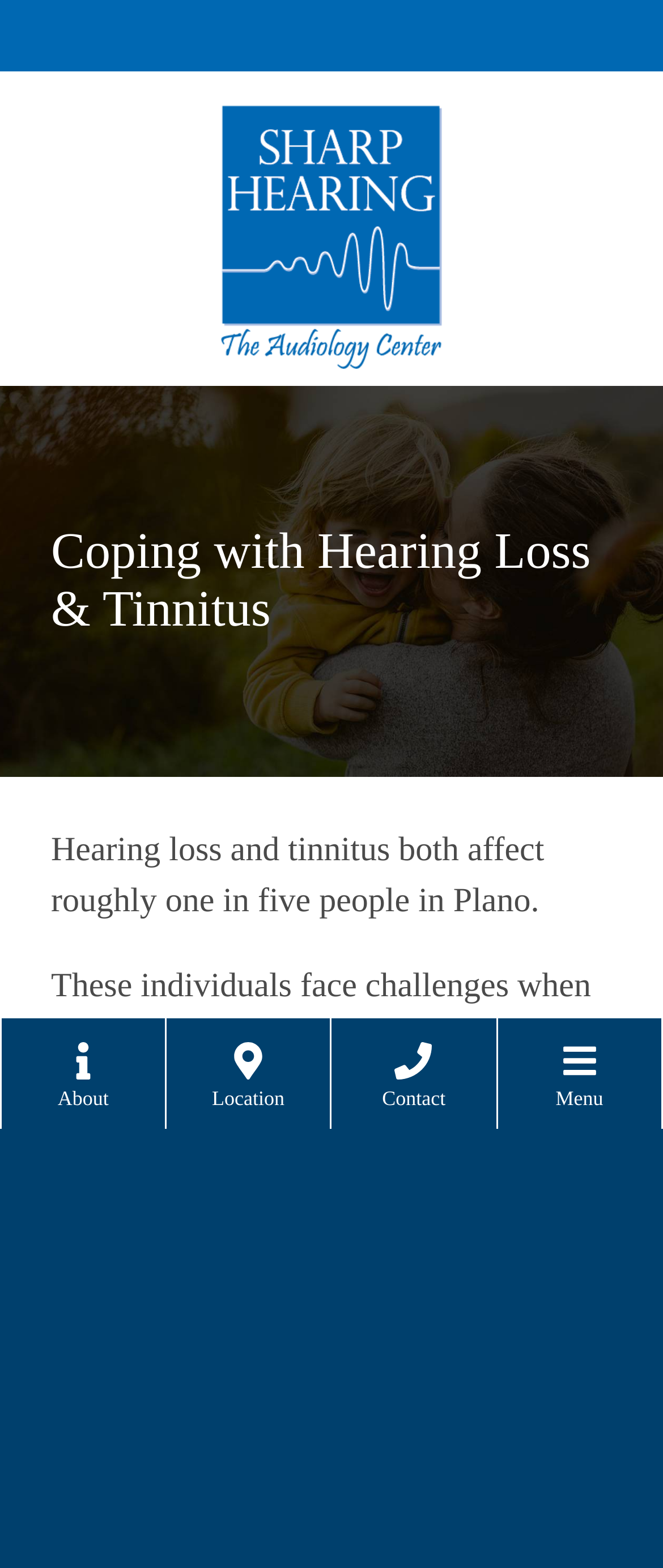Find the bounding box coordinates of the clickable area that will achieve the following instruction: "Click the menu button".

None